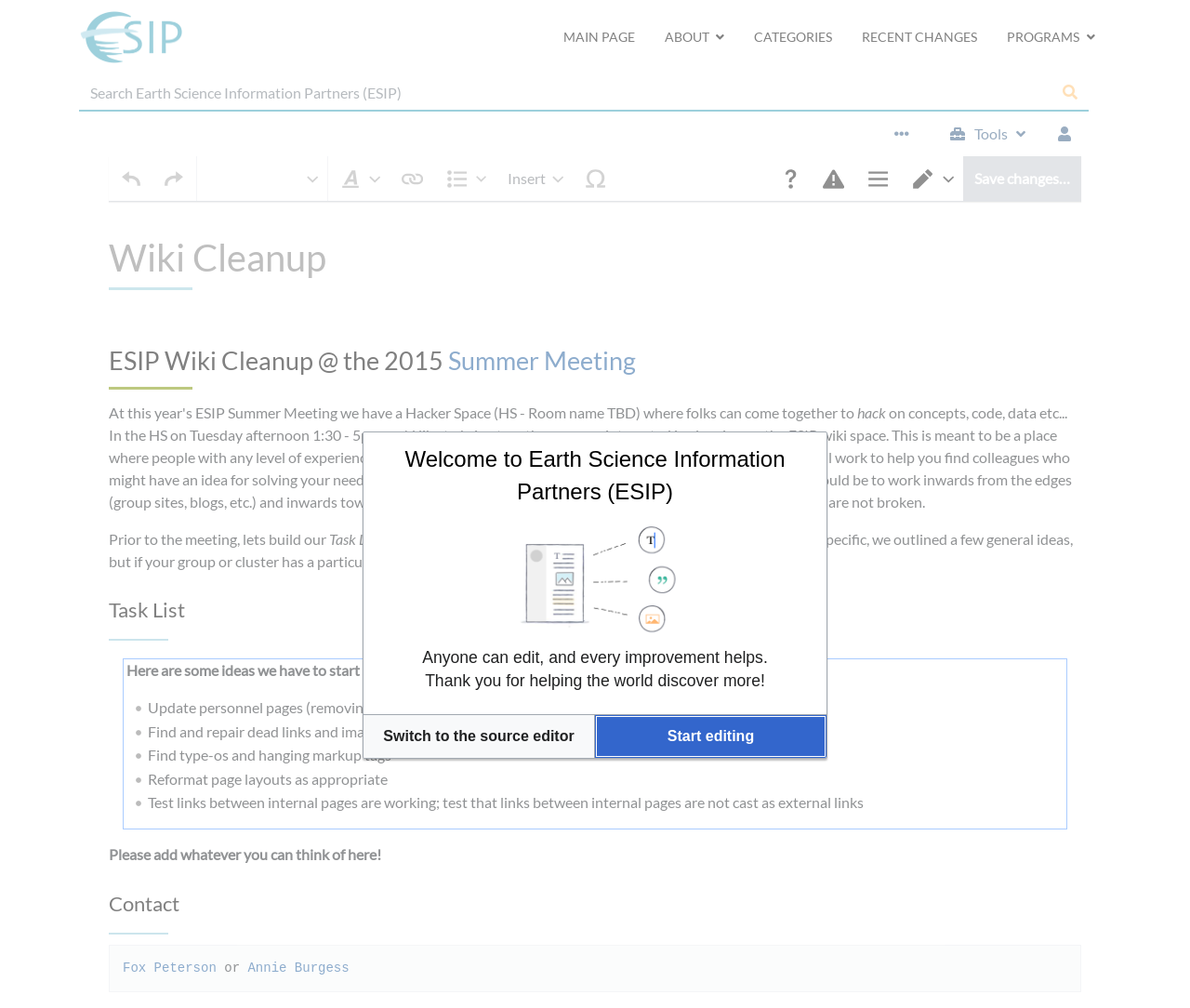What is the function of the 'Go to page' button?
Based on the image, answer the question in a detailed manner.

The 'Go to page' button is likely used to navigate to a specific page on the website. It is positioned next to the search textbox, suggesting that users can enter a page name or number and click the button to go to that page.